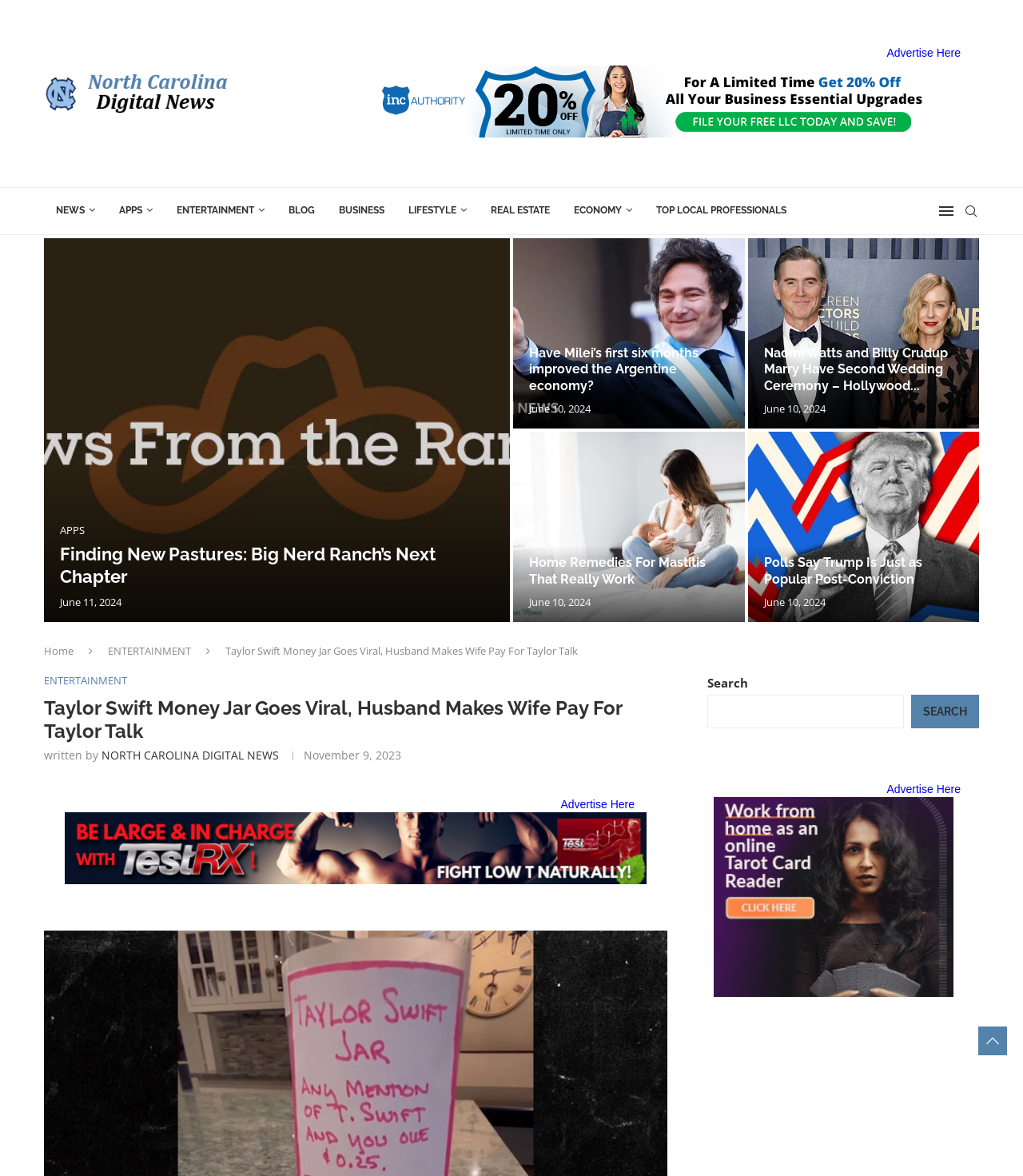Please use the details from the image to answer the following question comprehensively:
What is the name of the news website?

I found the answer by looking at the top-left corner of the webpage, where the logo and name of the news website are displayed.